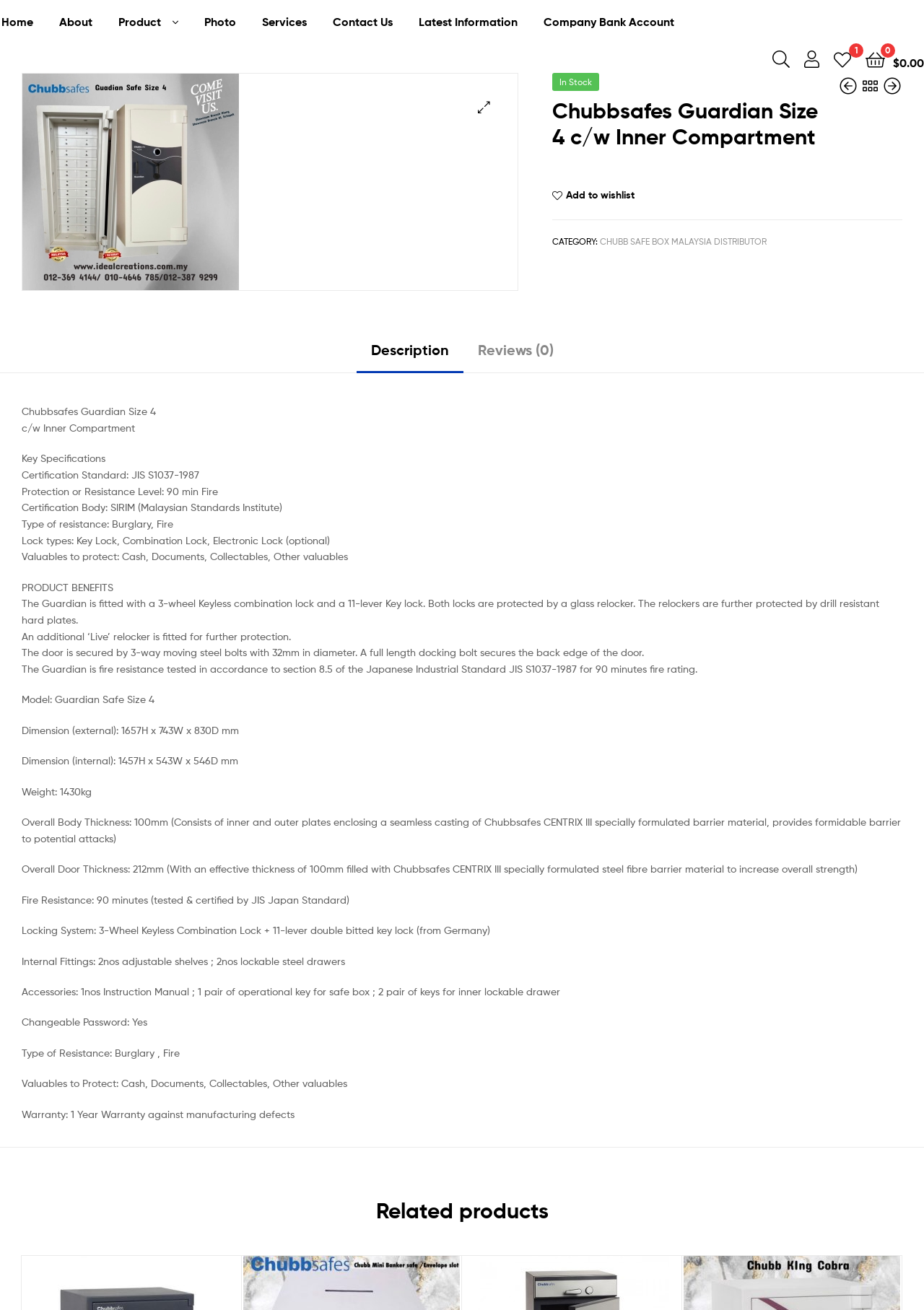Describe all the significant parts and information present on the webpage.

The webpage is about a specific product, Chubbsafes Guardian Size 4 c/w Inner Compartment, offered by Ideal Safe Box Malaysia. At the top, there is a primary navigation menu with links to various sections of the website, including "About", "Product", "Photo", "Services", "Contact Us", "Latest Information", and "Company Bank Account". 

Below the navigation menu, there are social media links and a search icon. On the left side, there is a product image with a link to the product page. 

The main content area is divided into sections. The first section displays the product name, "Chubbsafes Guardian Size 4 c/w Inner Compartment", and an "Add to wishlist" button. Below this, there is a category label, "CHUBB SAFE BOX MALAYSIA DISTRIBUTOR", and a tab list with two tabs, "Description" and "Reviews (0)". 

The "Description" tab is selected by default and displays a detailed product description, including key specifications, certification standards, protection or resistance levels, lock types, and valuables to protect. The description also outlines the product benefits, such as the 3-wheel Keyless combination lock, 11-lever Key lock, and fire resistance features. 

Additionally, the product dimensions, weight, overall body thickness, overall door thickness, fire resistance, locking system, internal fittings, and accessories are listed. 

At the bottom of the page, there is a "Related products" section with links to other products, including Chubbsafes Air M-25 Safes and Chubb Fortress Size 1 Night Drawer Trap.